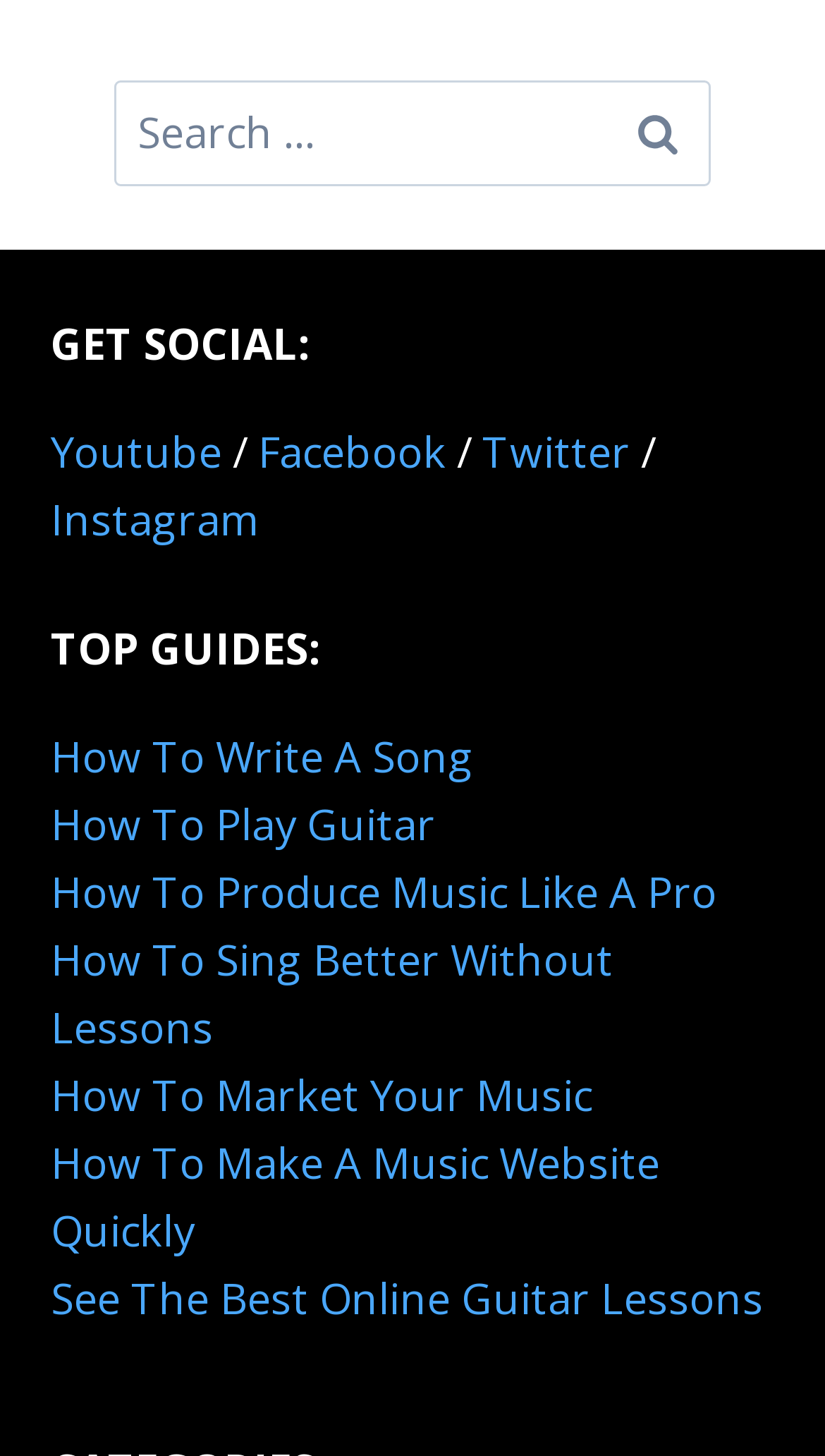What is the last guide listed?
Based on the image, give a concise answer in the form of a single word or short phrase.

See The Best Online Guitar Lessons